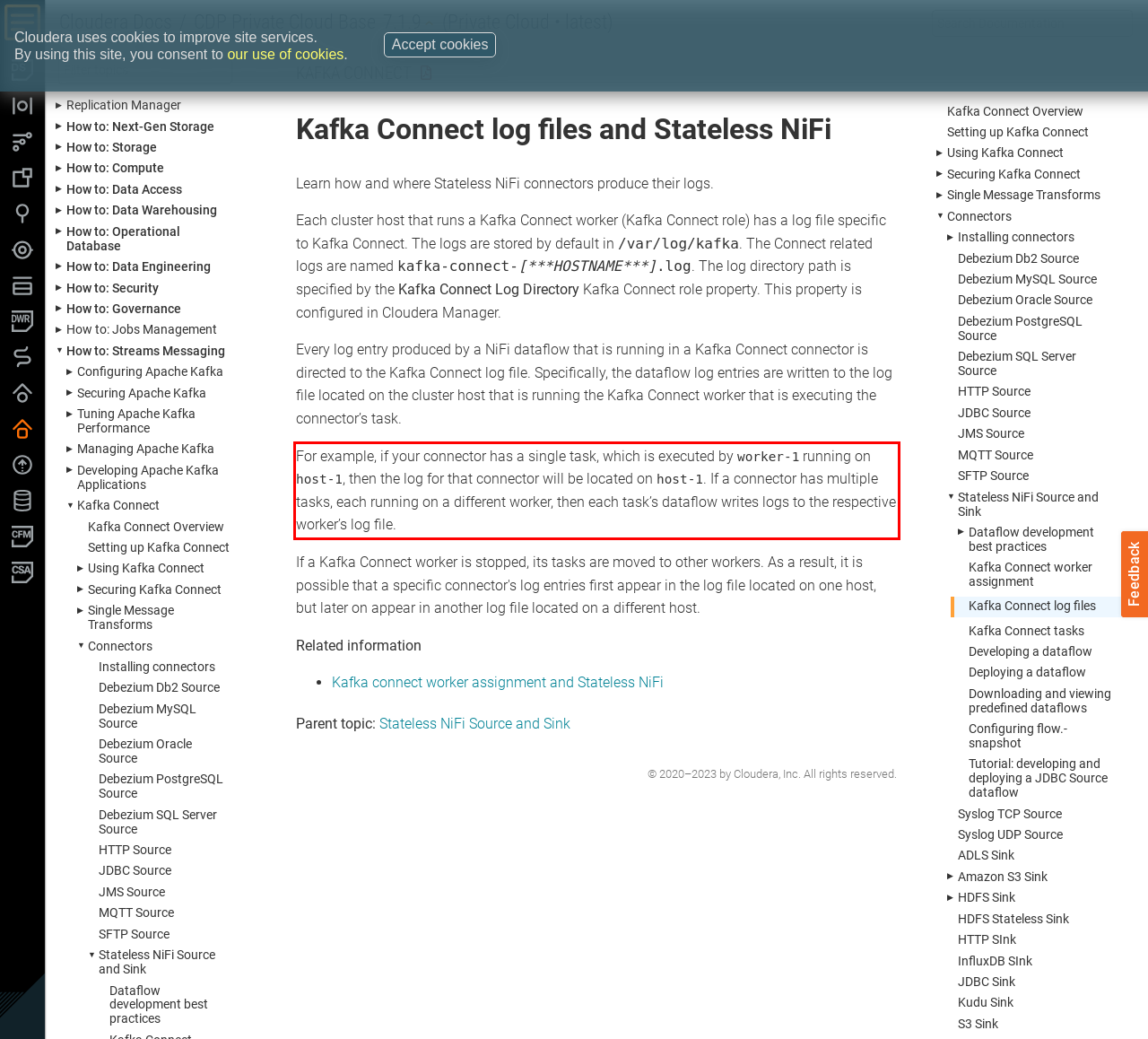You are given a webpage screenshot with a red bounding box around a UI element. Extract and generate the text inside this red bounding box.

For example, if your connector has a single task, which is executed by worker-1 running on host-1, then the log for that connector will be located on host-1. If a connector has multiple tasks, each running on a different worker, then each task’s dataflow writes logs to the respective worker’s log file.